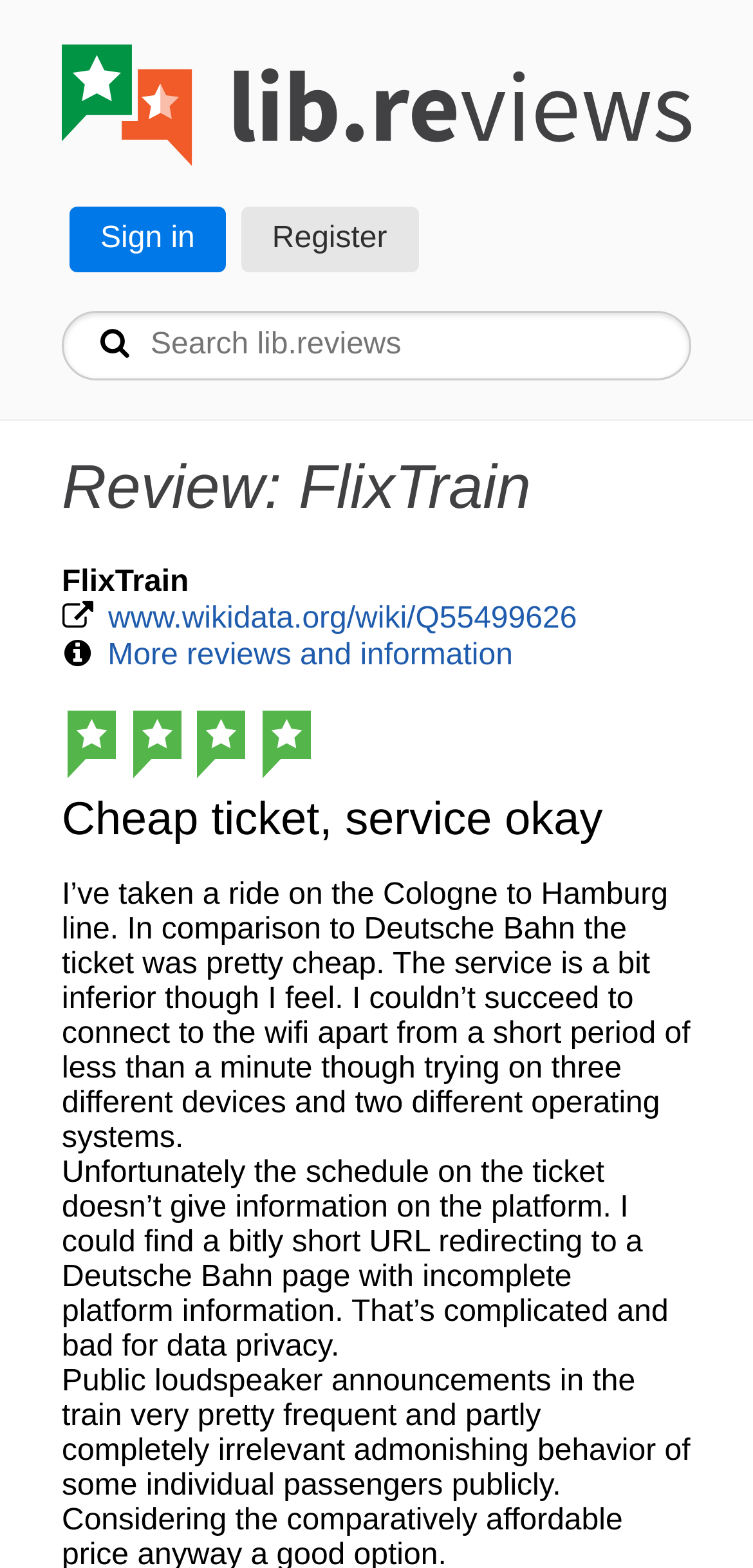Provide the bounding box for the UI element matching this description: "Sign in".

[0.092, 0.131, 0.3, 0.173]